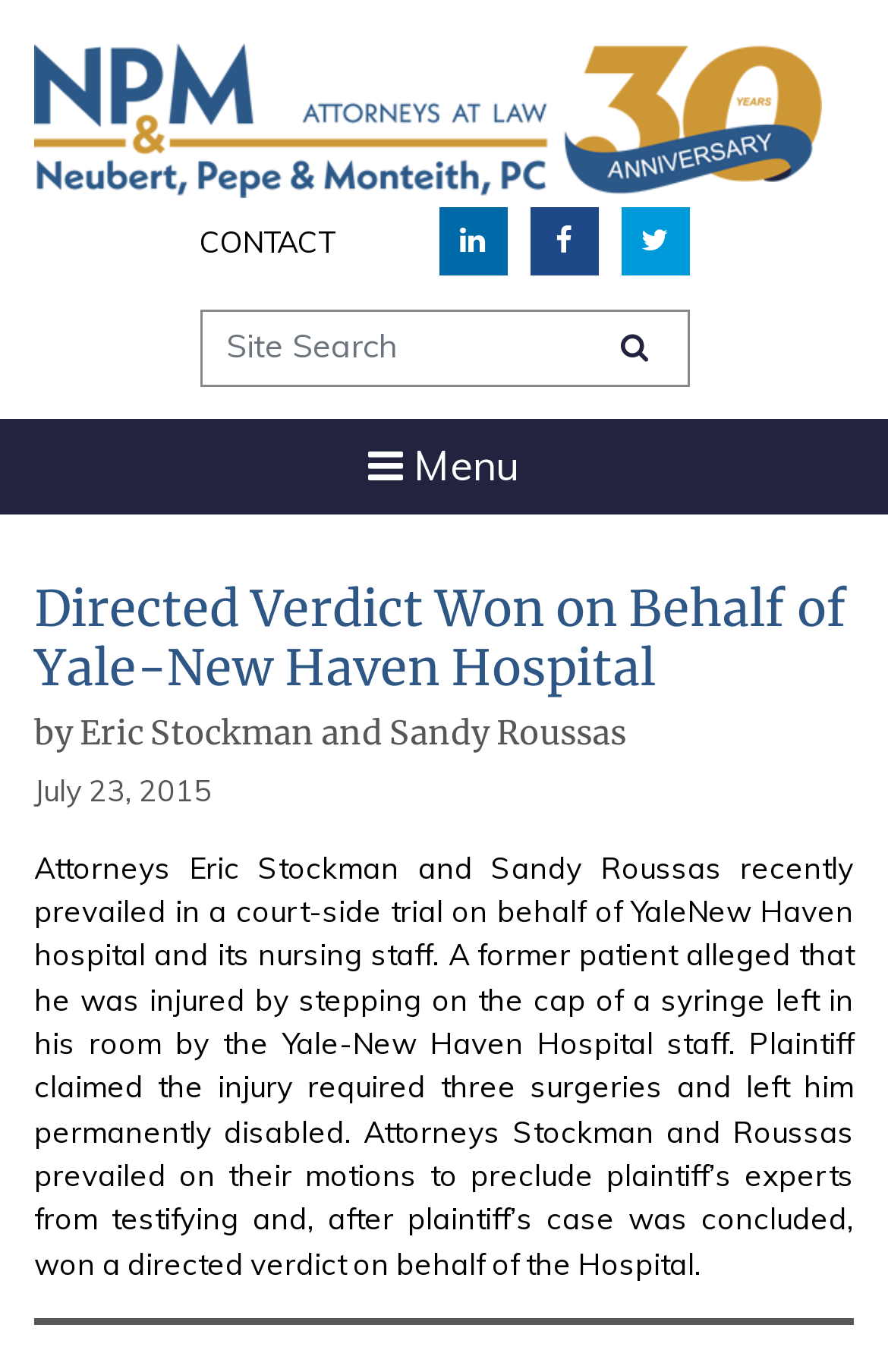What is the date of the article?
Look at the image and answer the question with a single word or phrase.

July 23, 2015